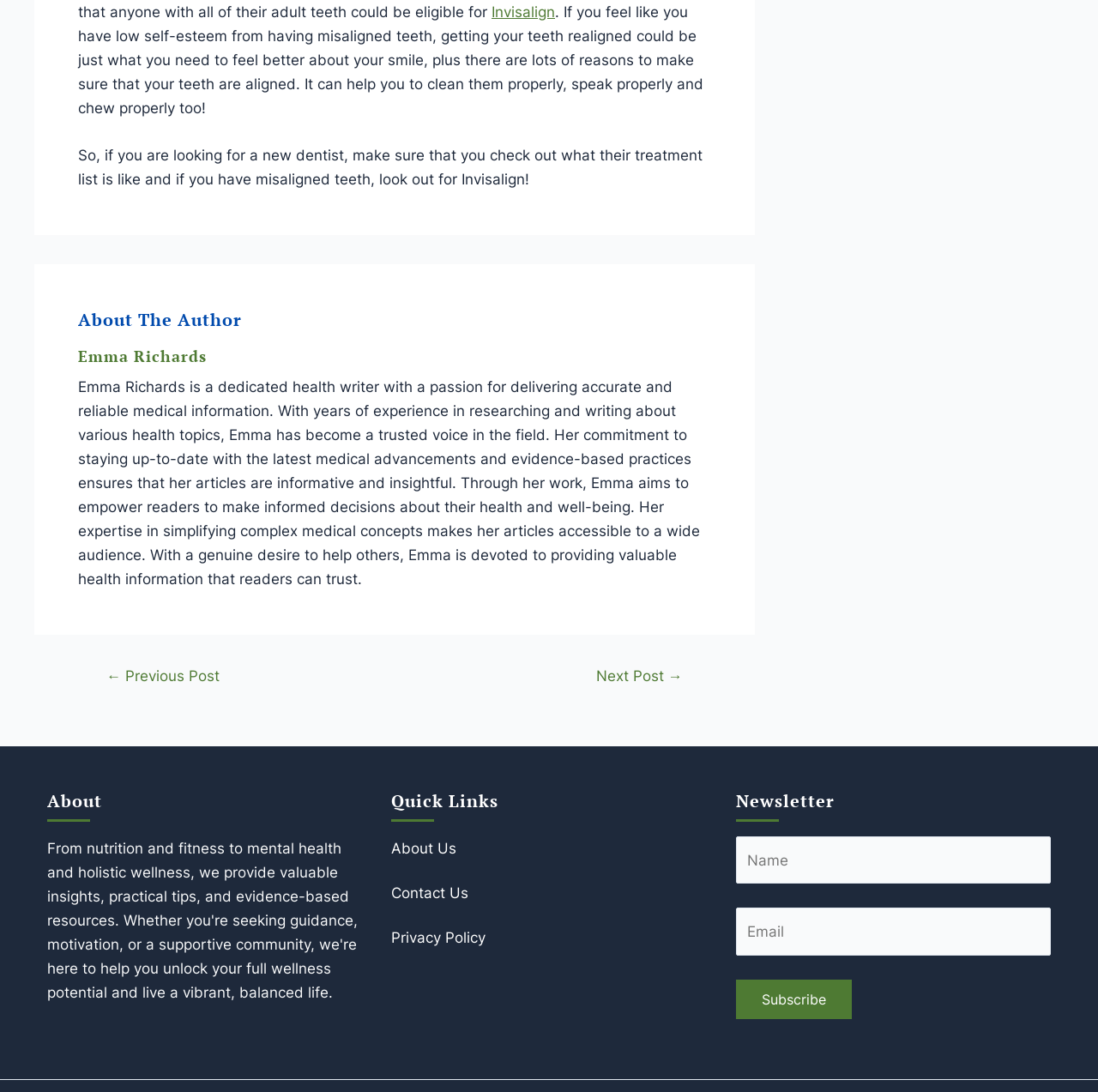Based on the visual content of the image, answer the question thoroughly: What is the purpose of the form at the bottom?

The form at the bottom of the page is for newsletter subscription, as indicated by the heading 'Newsletter' above it and the 'Subscribe' button at the end of the form.